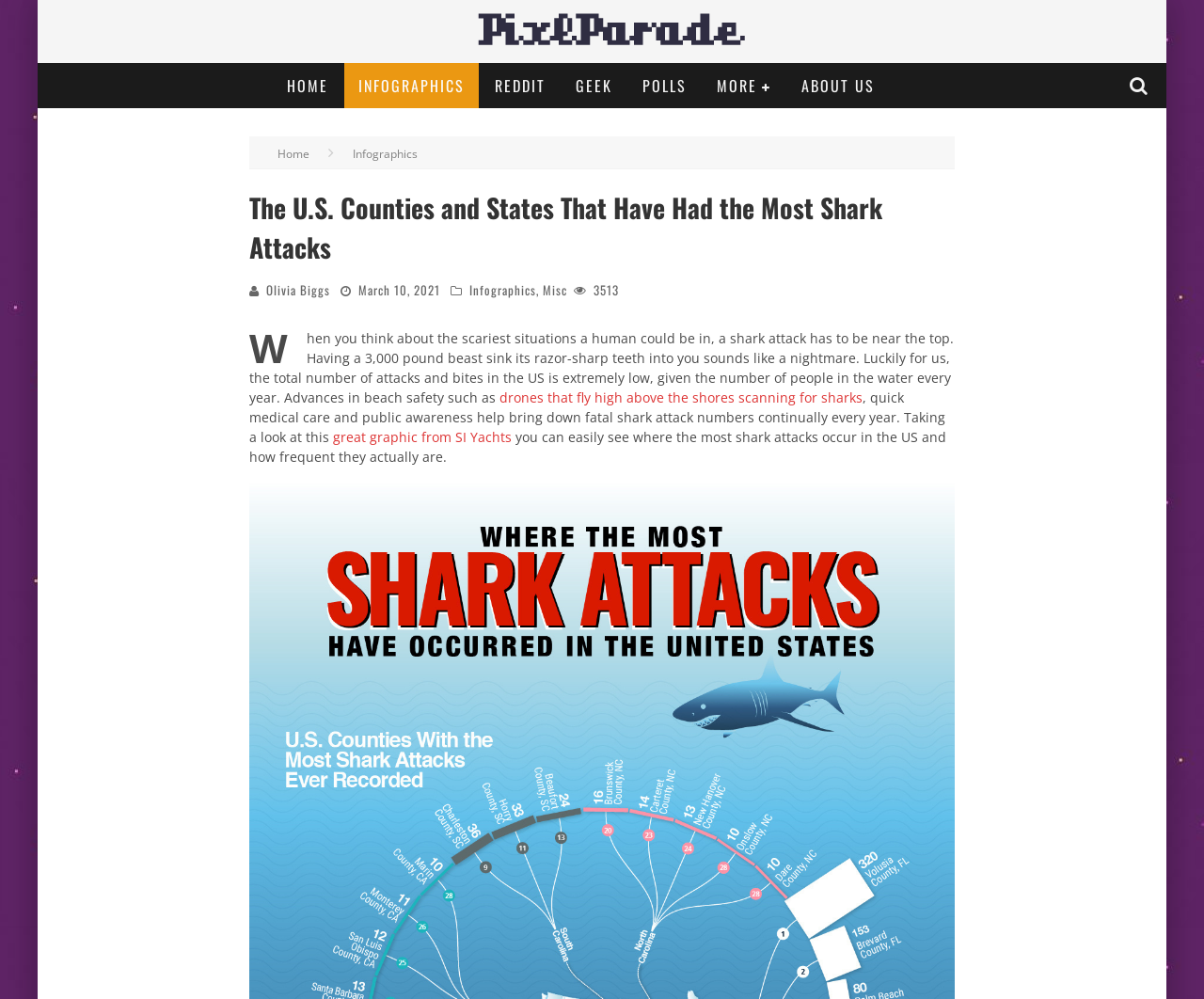Please provide the bounding box coordinates for the element that needs to be clicked to perform the instruction: "Read the article by Olivia Biggs". The coordinates must consist of four float numbers between 0 and 1, formatted as [left, top, right, bottom].

[0.221, 0.281, 0.274, 0.299]